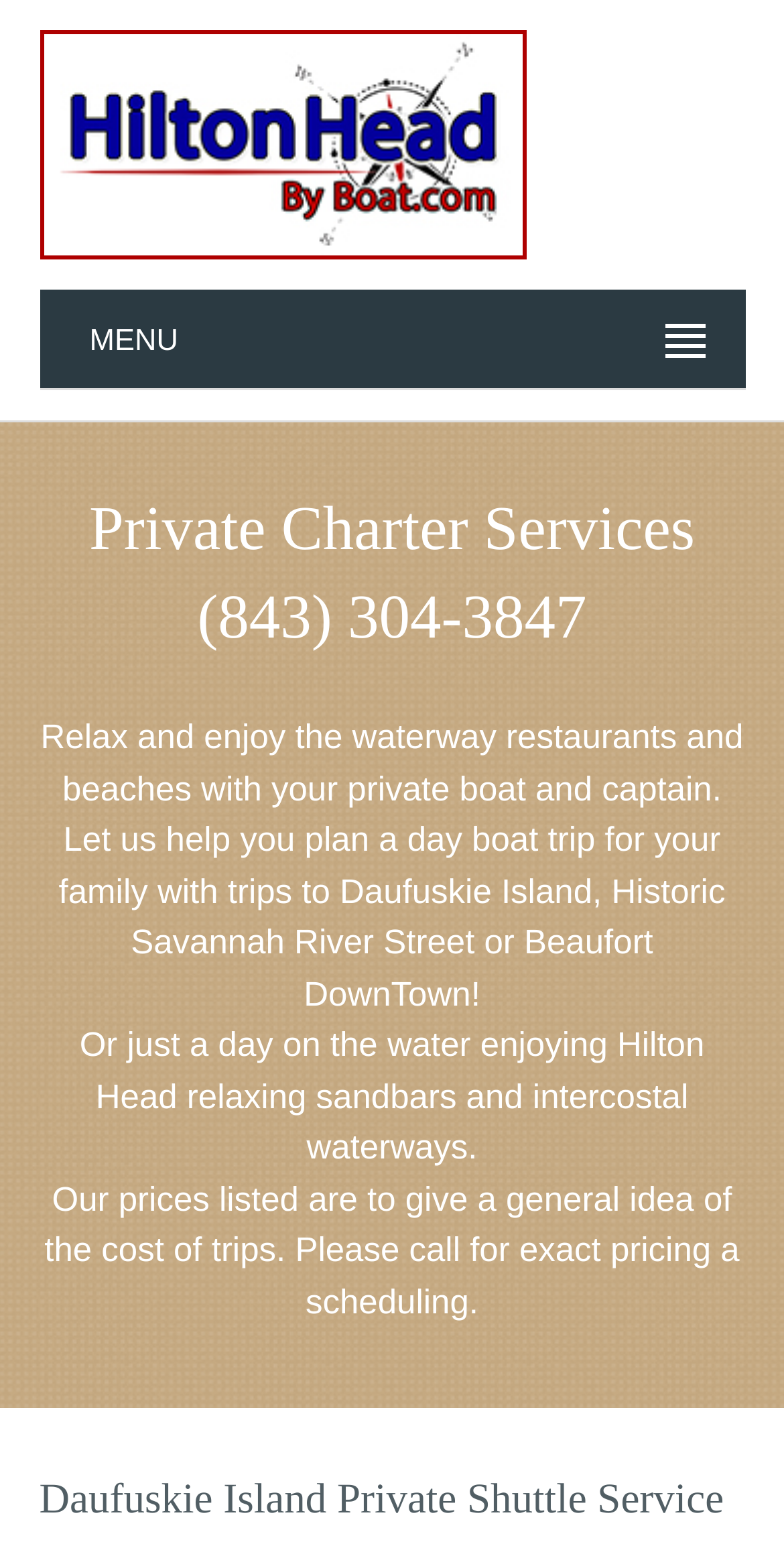Create an elaborate caption that covers all aspects of the webpage.

The webpage is about private boat charters and tours in Hilton Head Island, Daufuskie Island, Historic Savannah, and other surrounding areas. At the top of the page, there is a logo image with the text "Sailor" next to it, situated on the left side of the page. Below the logo, there is a "MENU" button located on the top-left corner.

The main content of the page is divided into sections, with a prominent header that reads "Private Charter Services" along with a phone number. Below the header, there are three paragraphs of text that describe the services offered, including private boat trips to various locations, planning day trips for families, and enjoying relaxing days on the water. These paragraphs are stacked vertically, with the first one starting from the top-left corner of the main content area.

At the bottom of the main content area, there is a note about pricing, stating that the listed prices are only estimates and that visitors should call for exact pricing and scheduling. Overall, the webpage has a simple and clean layout, with a focus on providing information about the private boat charter services offered.